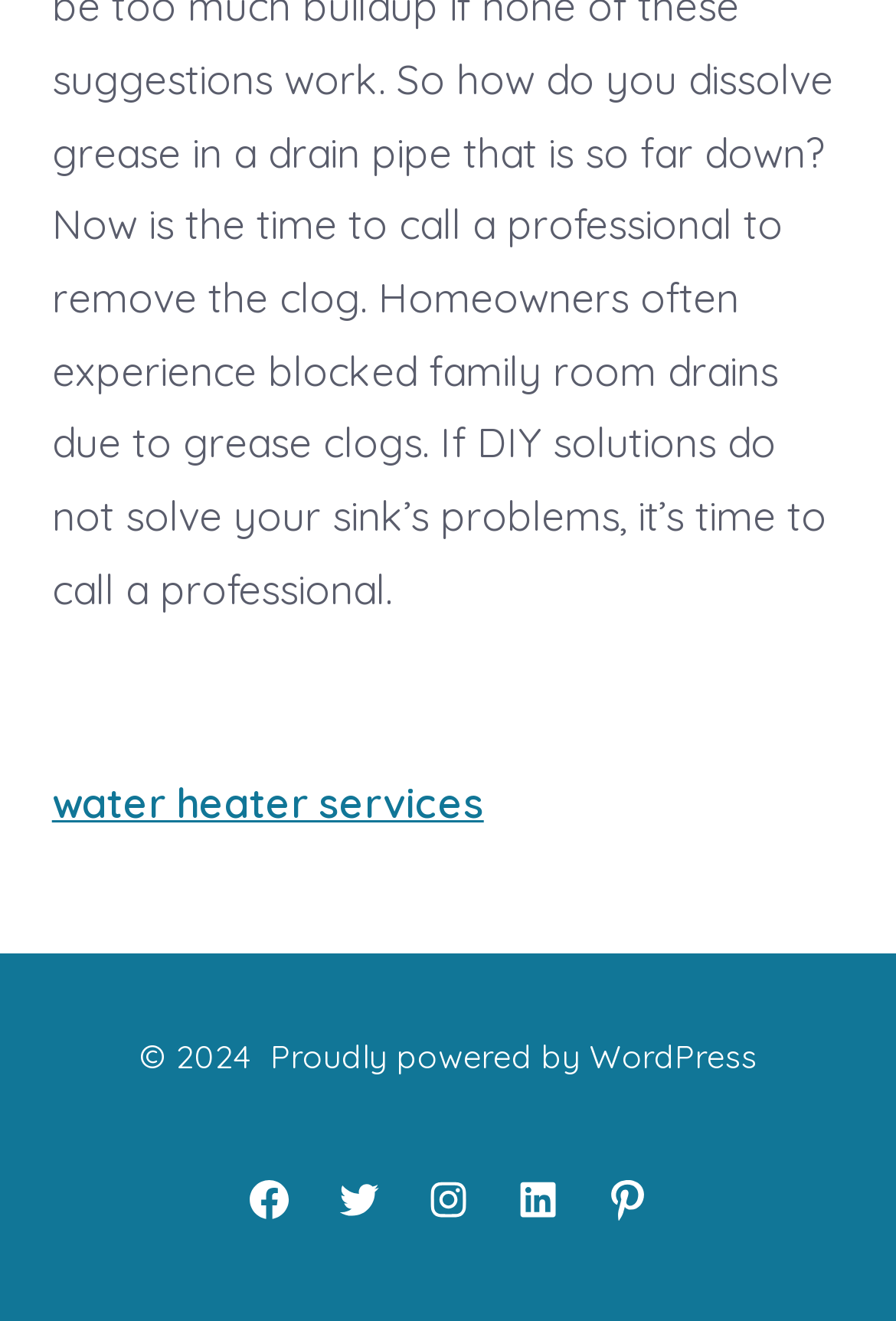Examine the screenshot and answer the question in as much detail as possible: What is the copyright year?

I found the StaticText element with the text ' 2024 ' at coordinates [0.155, 0.784, 0.301, 0.816], which indicates the copyright year.